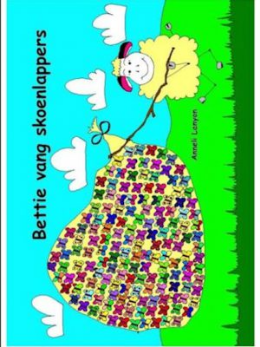Describe all the visual components present in the image.

The image showcases the cover of the children's eBook "Bettie Vang Skoenlappers," authored by Anneli Lanyon. The vibrant design features a playful, cartoonish sheep holding a colorful bag filled with various patterned butterflies, set against a cheerful blue sky and a lush green landscape. The title, written in bold, engaging letters, invites young readers to explore the adventures within the book, emphasizing its fun and whimsical nature. This delightful depiction is geared towards sparking the imagination of children and encouraging a love for reading.